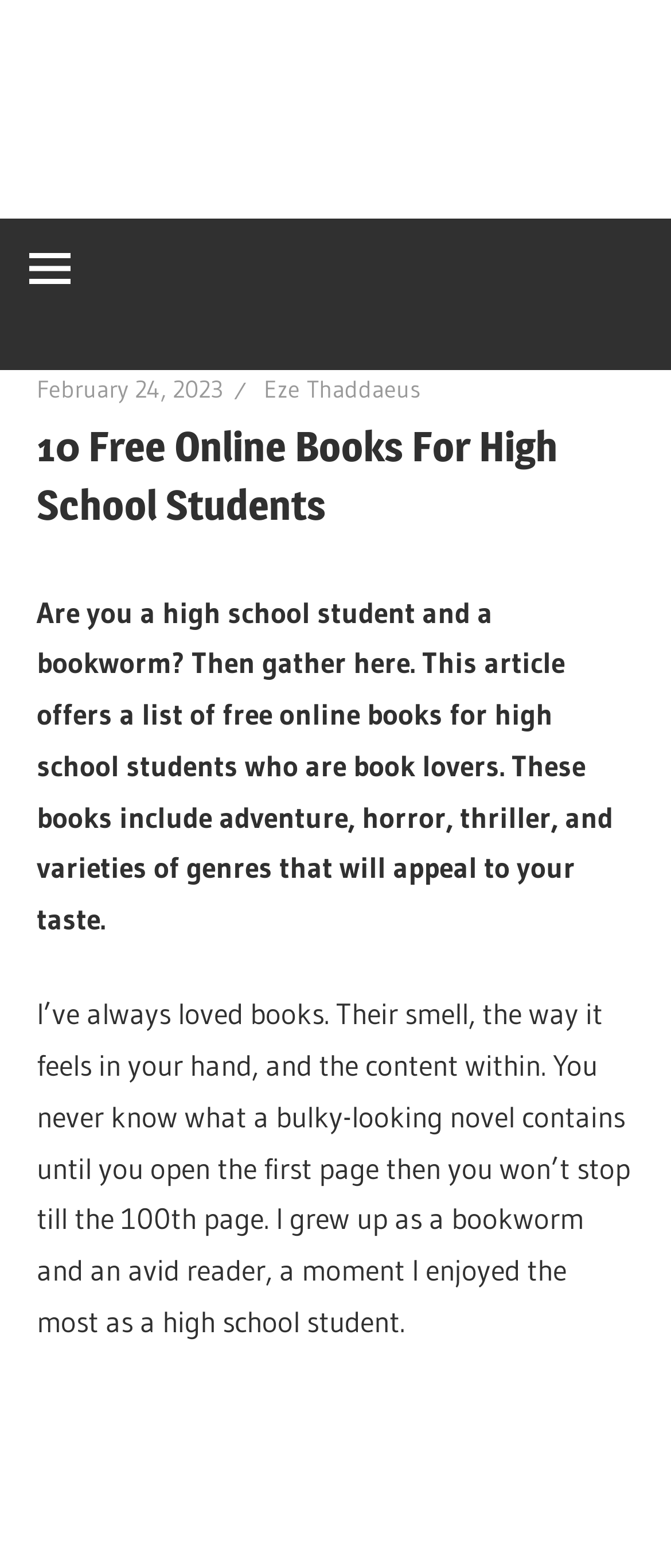Extract the main heading text from the webpage.

10 Free Online Books For High School Students